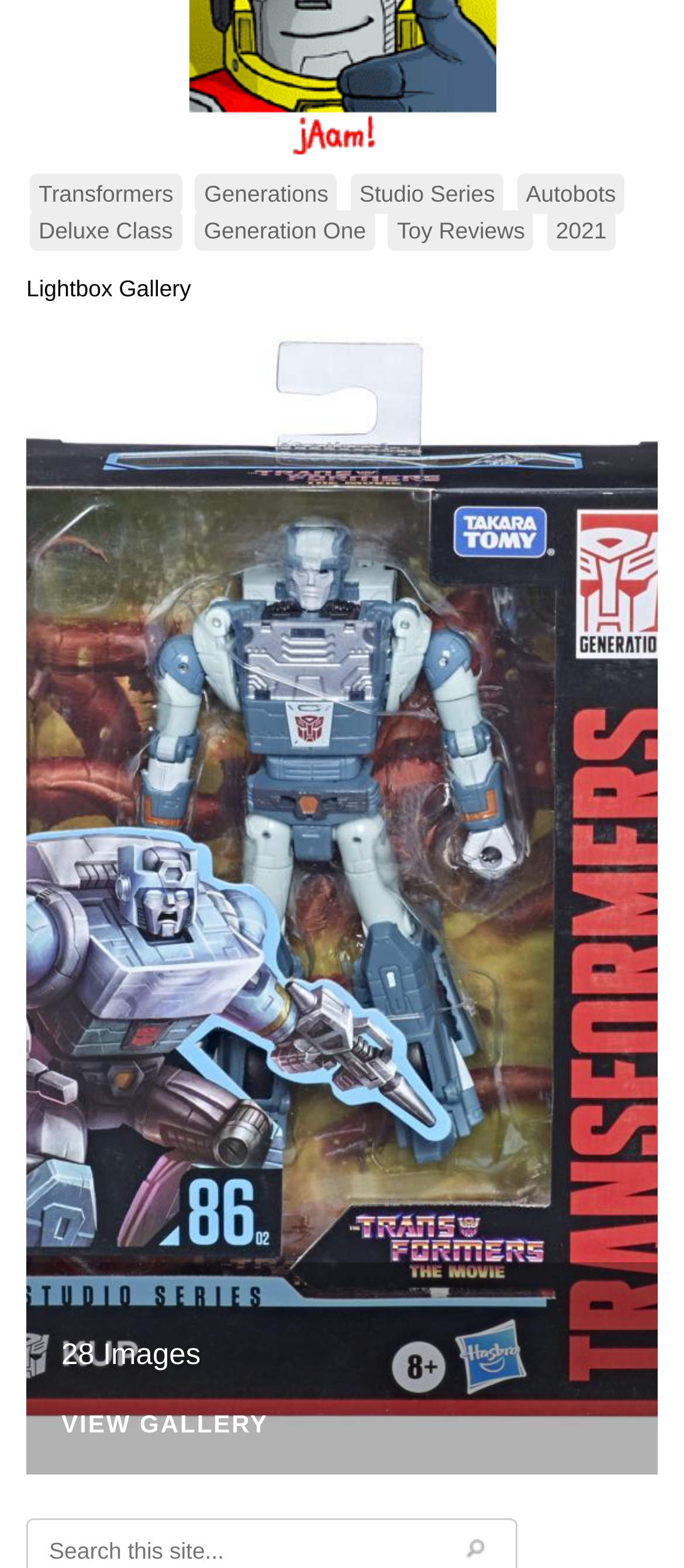What is the text at the bottom left?
Look at the image and respond with a single word or a short phrase.

Search